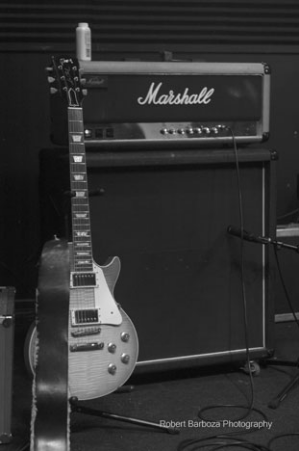Provide a thorough description of the image.

The image features a classic setup for a rock performance, prominently displaying a sleek electric guitar resting against a distinctive Marshall amplifier. This iconic amplifier, known for its powerful sound and association with rock music, is positioned upright, suggesting that it’s ready to unleash its signature tones. The guitar, a glossy model, boasts a light finish, with a distinctive double-cutaway design that hints at its electric pedigree. This arrangement creates an inviting scene that embodies the essence of live rock music, evoking the energy and passion that bands like the Mill City Rockers bring to their performances. The background suggests a rehearsal or performance space, contributing to the atmosphere of anticipation for an electrifying musical experience. Captured in black and white, the image emphasizes the rugged textures and contrasts of the instruments, emphasizing their role in the world of rock-n-roll.